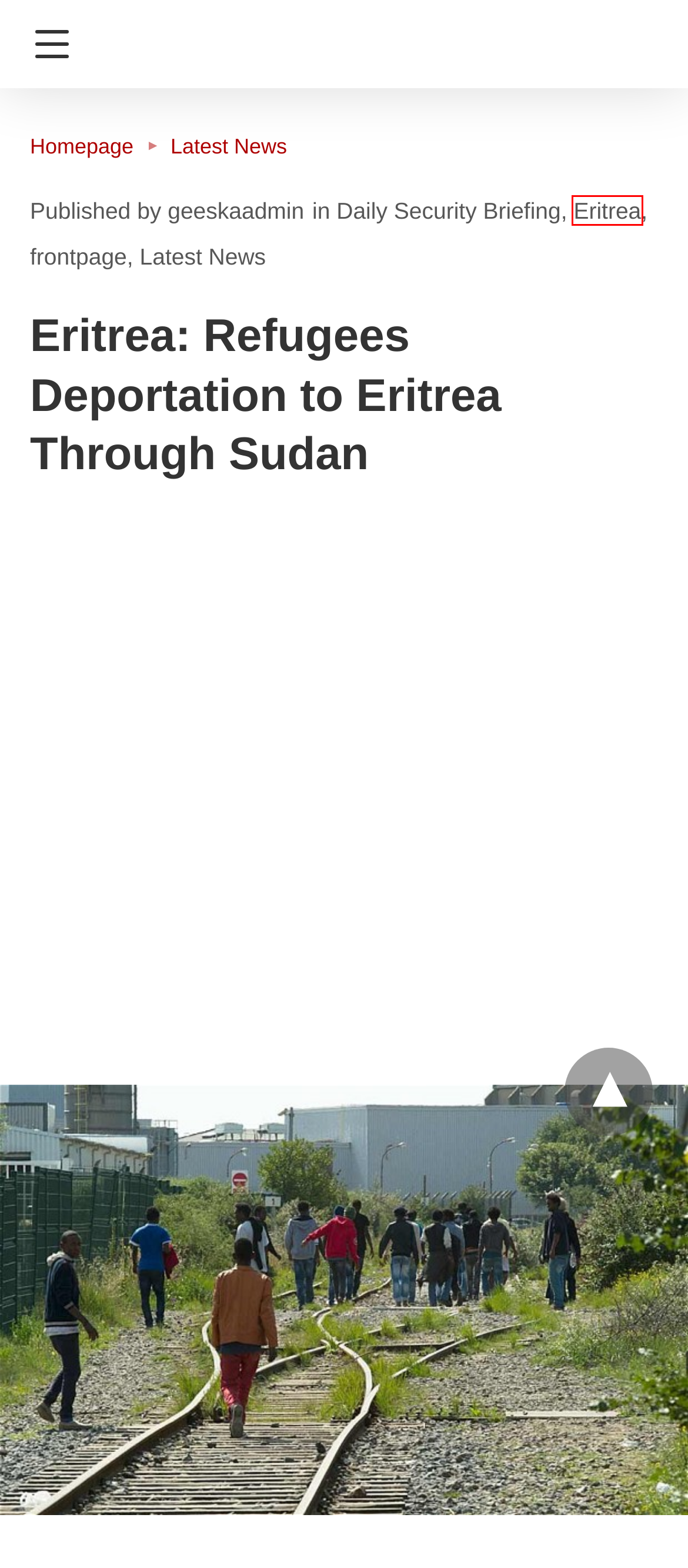A screenshot of a webpage is given, featuring a red bounding box around a UI element. Please choose the webpage description that best aligns with the new webpage after clicking the element in the bounding box. These are the descriptions:
A. Daily Security Briefing
B. Somalia
C. Eritrea
D. Geeska Afrika Online 1985-2024 - Horn of Africa NewsLine (HAN)
E. Latest News
F. Somalia & Uganda hold first ever business summit together
G. frontpage
H. Sudan: Strategic cooperation and Intel exchange about GERD

C